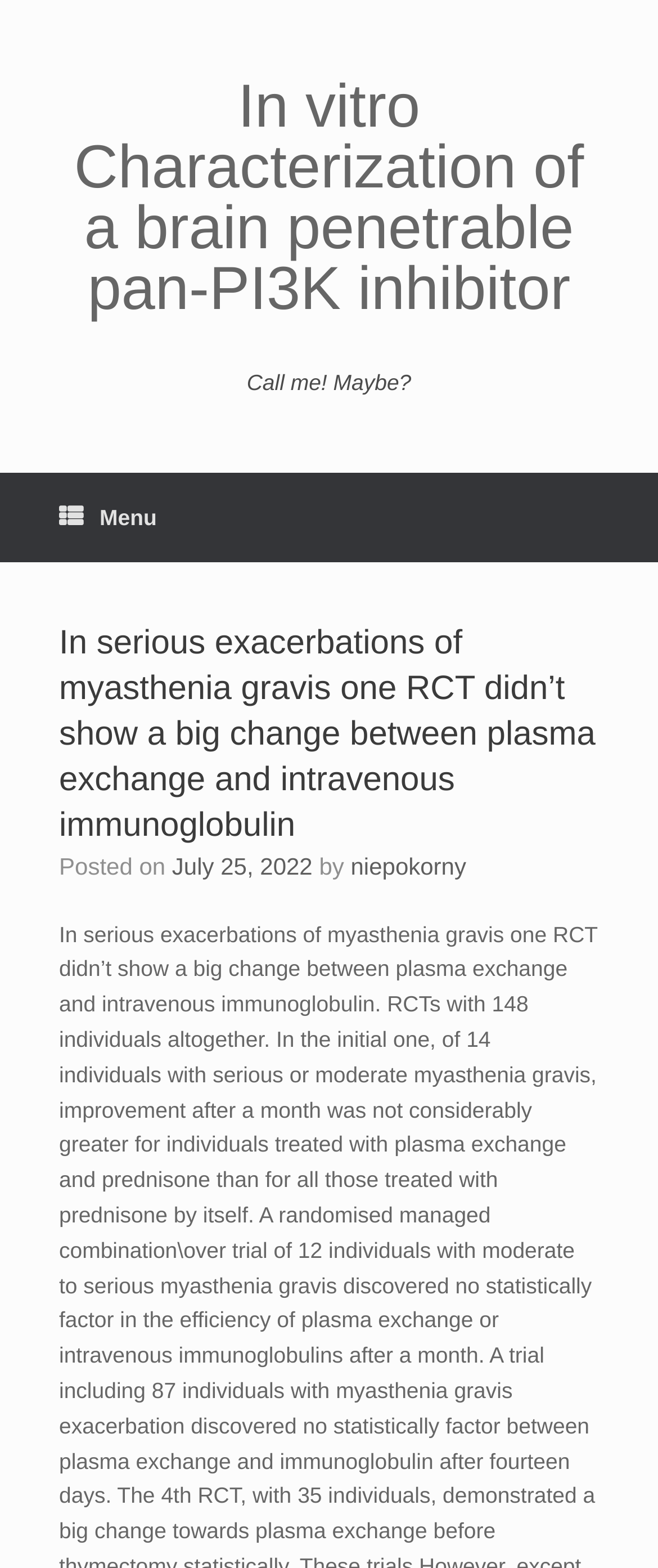Using the given description, provide the bounding box coordinates formatted as (top-left x, top-left y, bottom-right x, bottom-right y), with all values being floating point numbers between 0 and 1. Description: July 25, 2022

[0.261, 0.543, 0.475, 0.561]